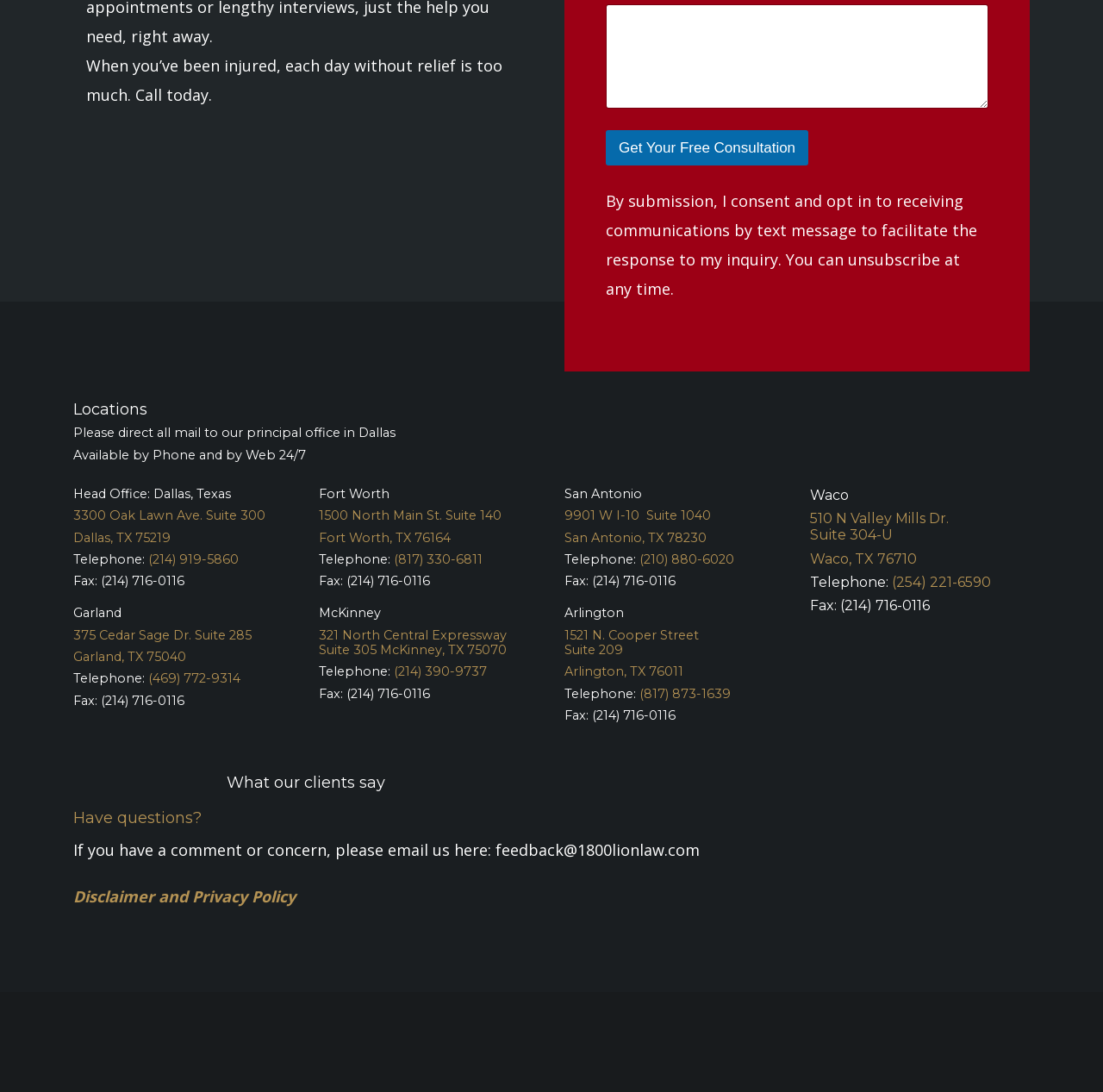Mark the bounding box of the element that matches the following description: "9901 W I-10 Suite 1040".

[0.512, 0.465, 0.645, 0.479]